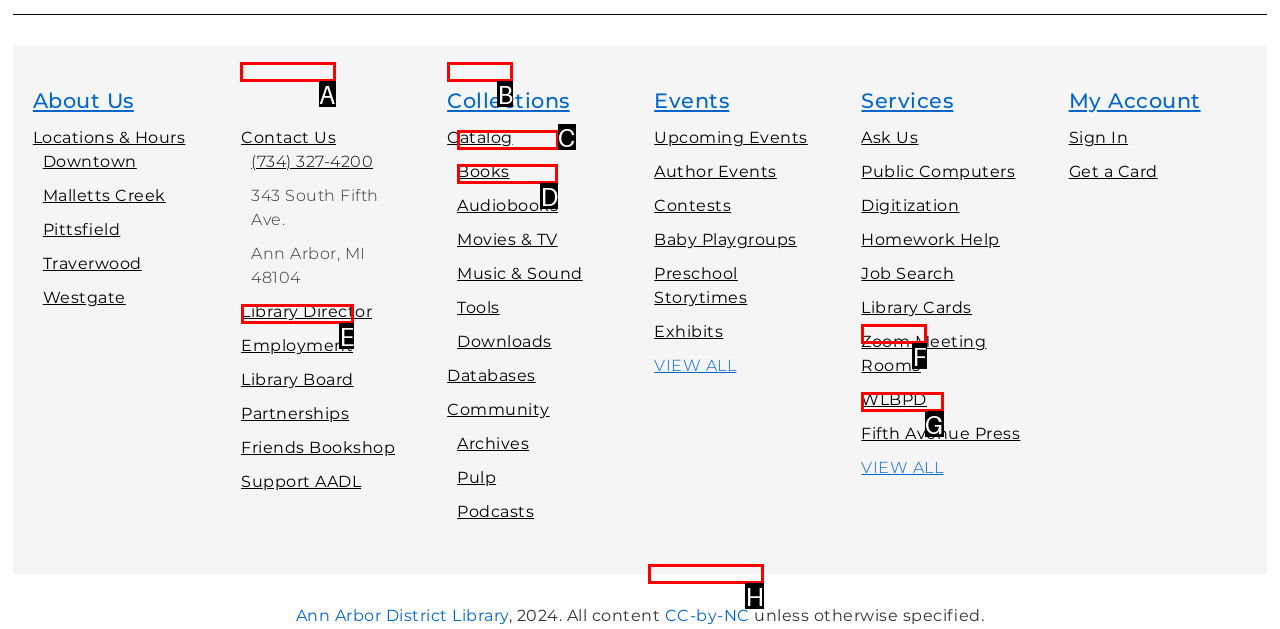Identify the correct option to click in order to accomplish the task: Contact Us Provide your answer with the letter of the selected choice.

A